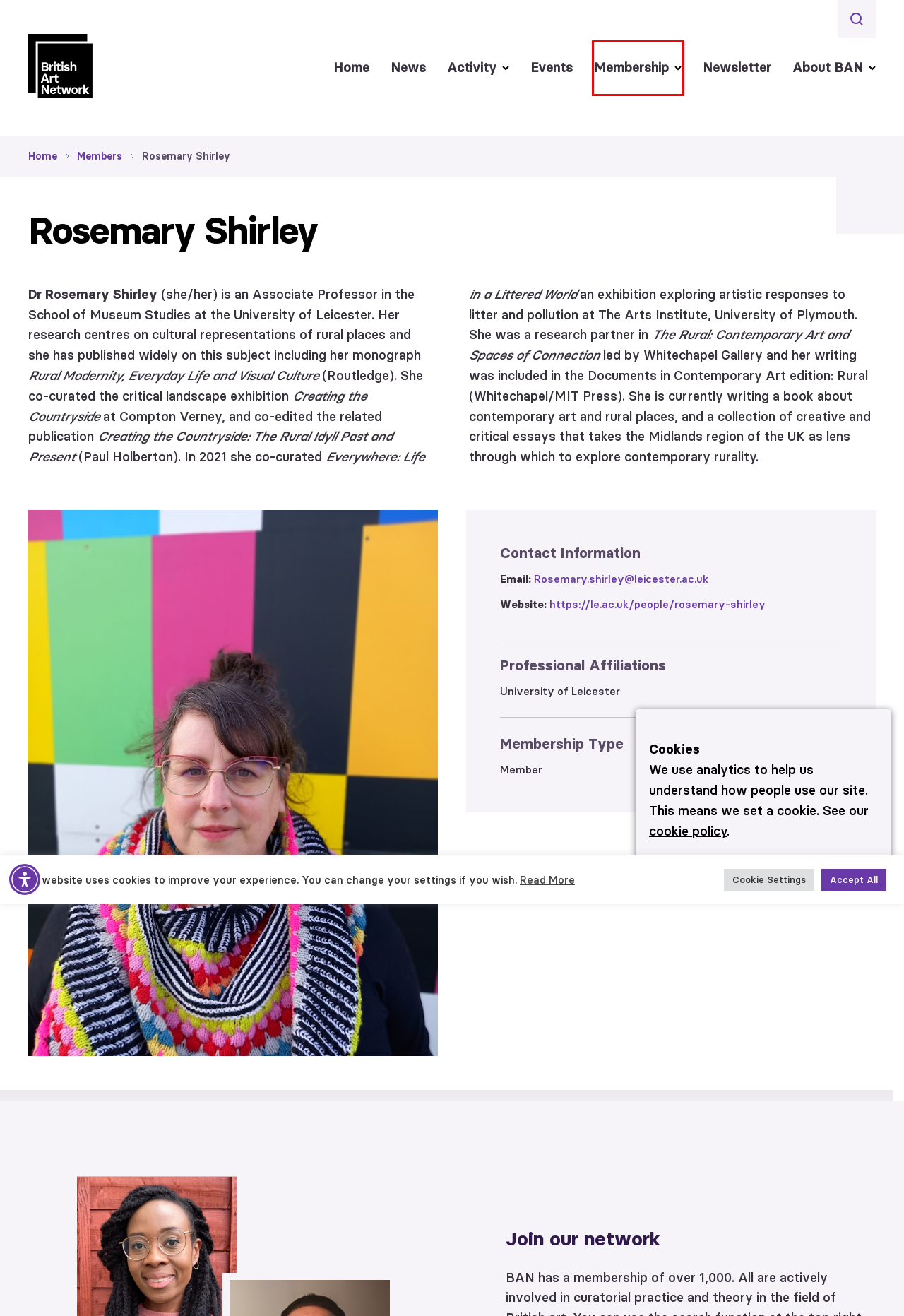Observe the provided screenshot of a webpage with a red bounding box around a specific UI element. Choose the webpage description that best fits the new webpage after you click on the highlighted element. These are your options:
A. Newsletter - British Art Network
B. About BAN - British Art Network
C. News & Opportunities - British Art Network
D. Home - British Art Network
E. Events from June 25 – August 8 – British Art Network
F. Access, Website & Cookies - British Art Network
G. Membership - British Art Network
H. Activity - British Art Network

G